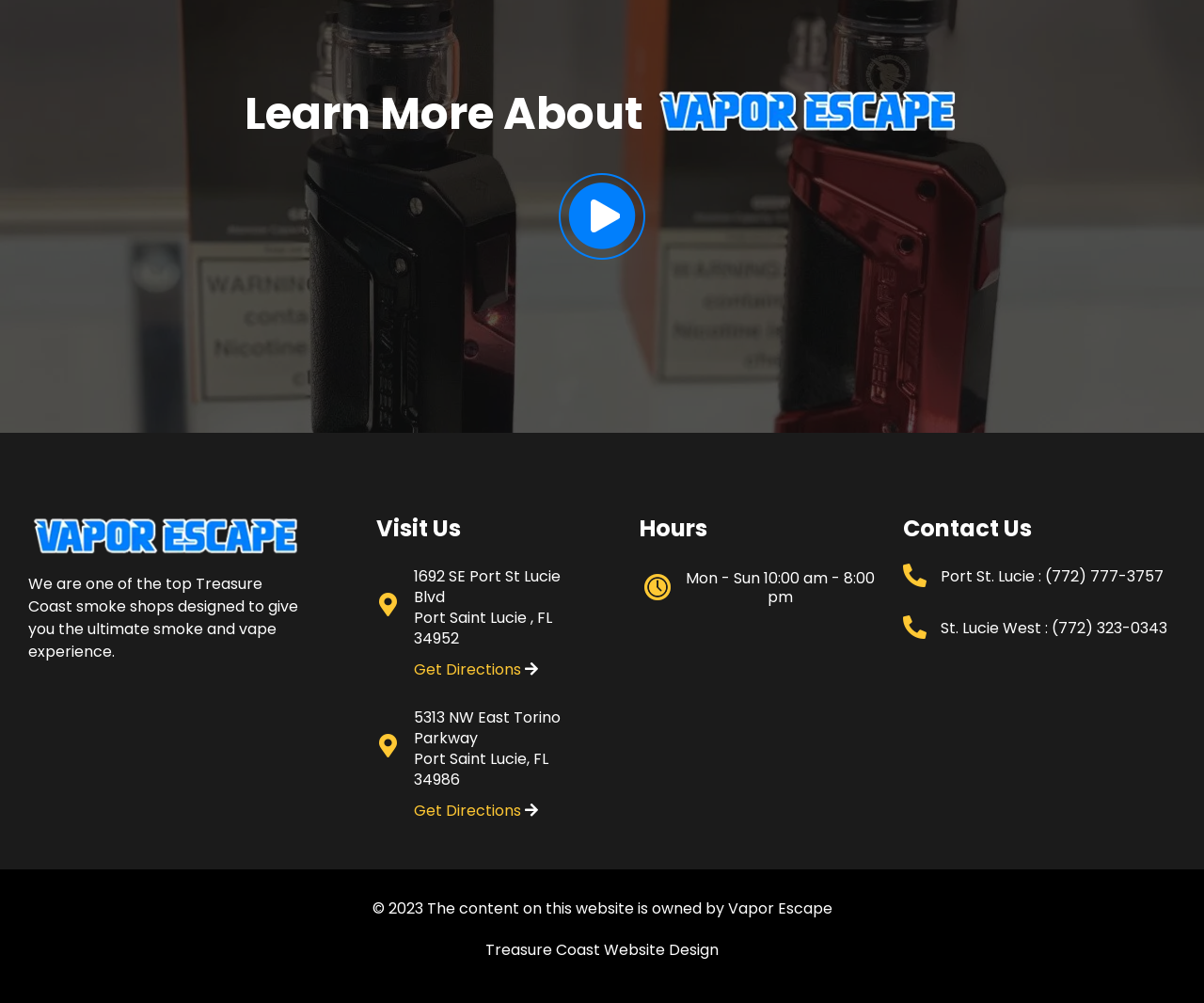What is the purpose of the 'Get Directions' links?
Using the visual information, reply with a single word or short phrase.

To get directions to the store